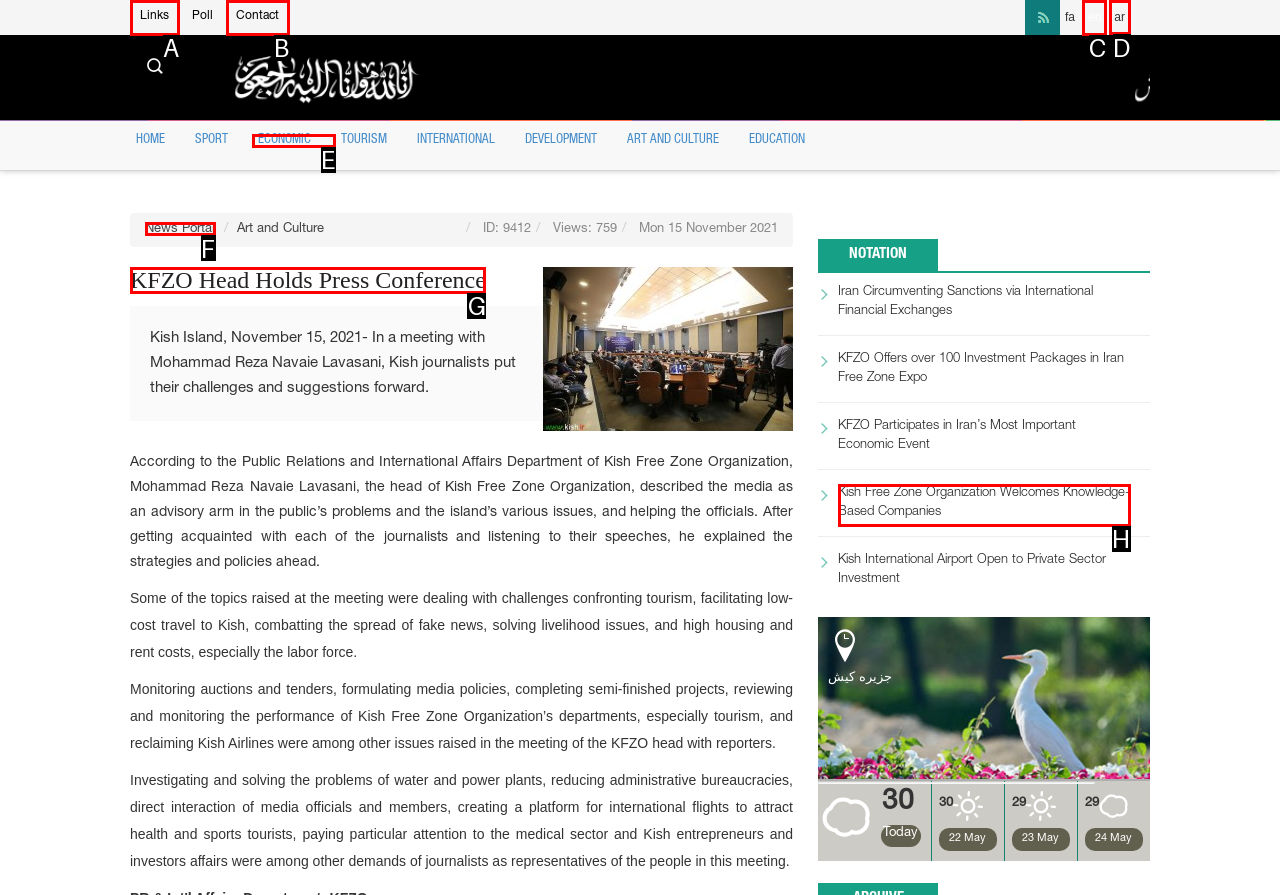Point out which HTML element you should click to fulfill the task: Switch to Arabic language.
Provide the option's letter from the given choices.

D